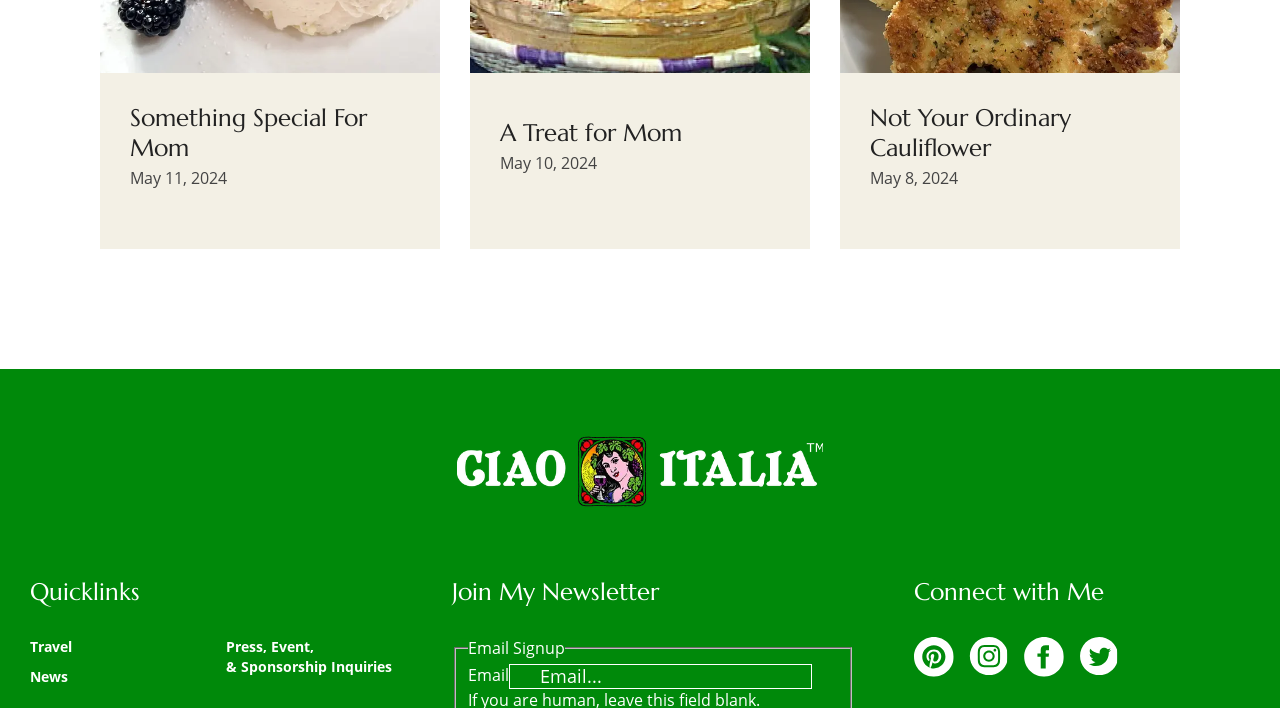Kindly provide the bounding box coordinates of the section you need to click on to fulfill the given instruction: "Click on 'Something Special For Mom'".

[0.102, 0.146, 0.287, 0.231]